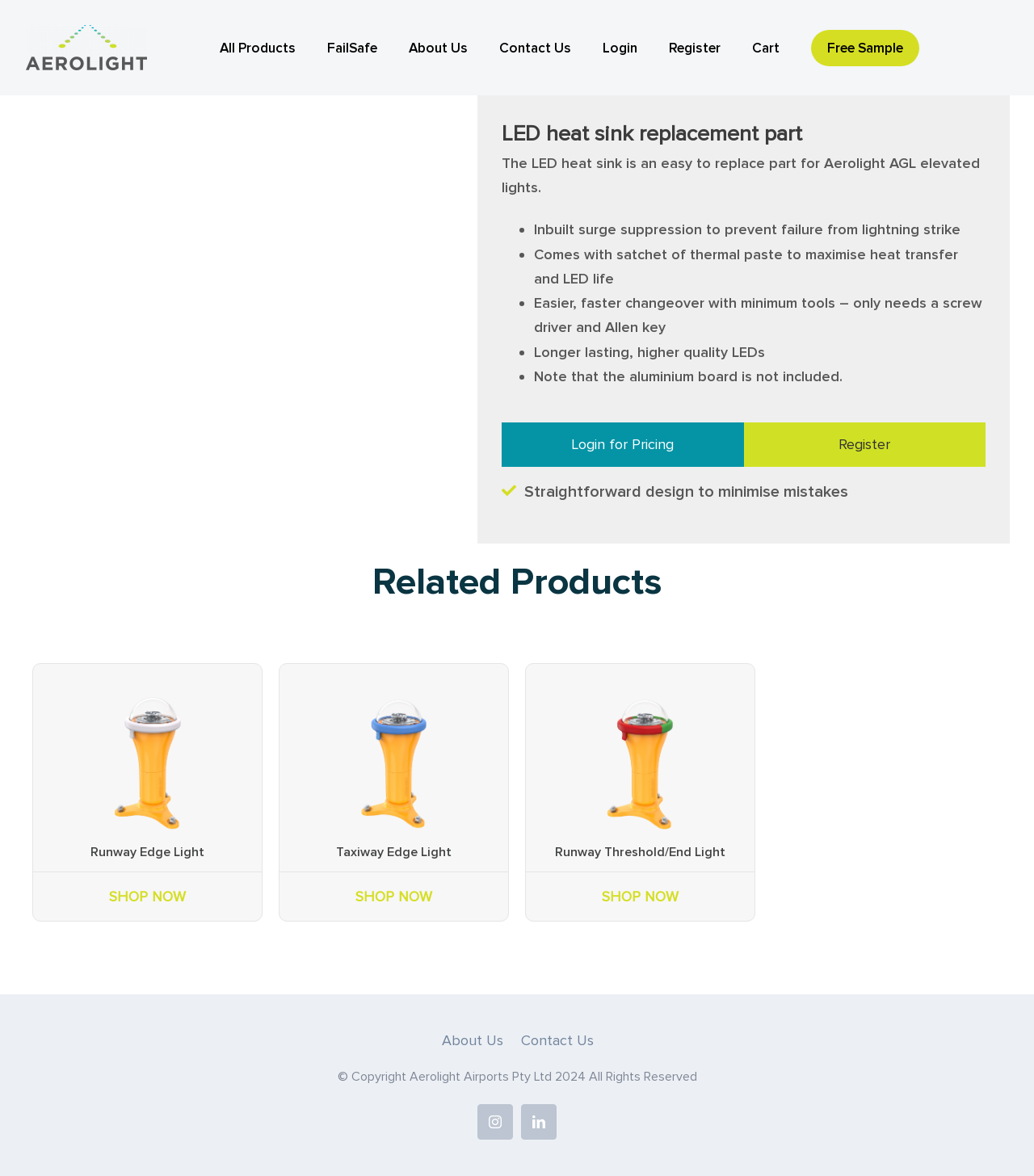Please determine the bounding box coordinates of the element's region to click in order to carry out the following instruction: "Scroll to top of the page". The coordinates should be four float numbers between 0 and 1, i.e., [left, top, right, bottom].

[0.904, 0.855, 0.941, 0.879]